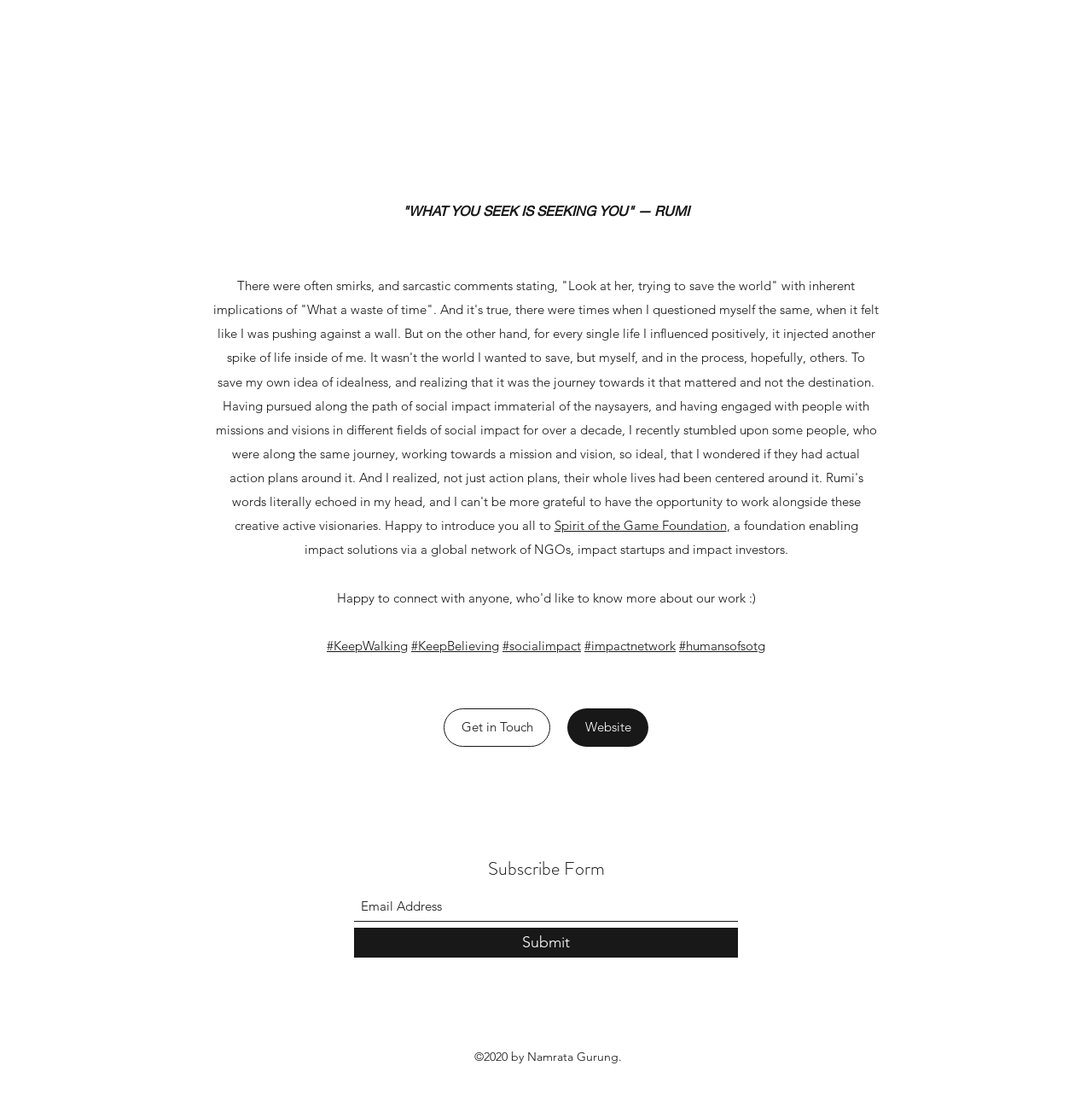Locate the bounding box coordinates of the clickable part needed for the task: "Click on the 'Submit' button".

[0.324, 0.847, 0.676, 0.875]